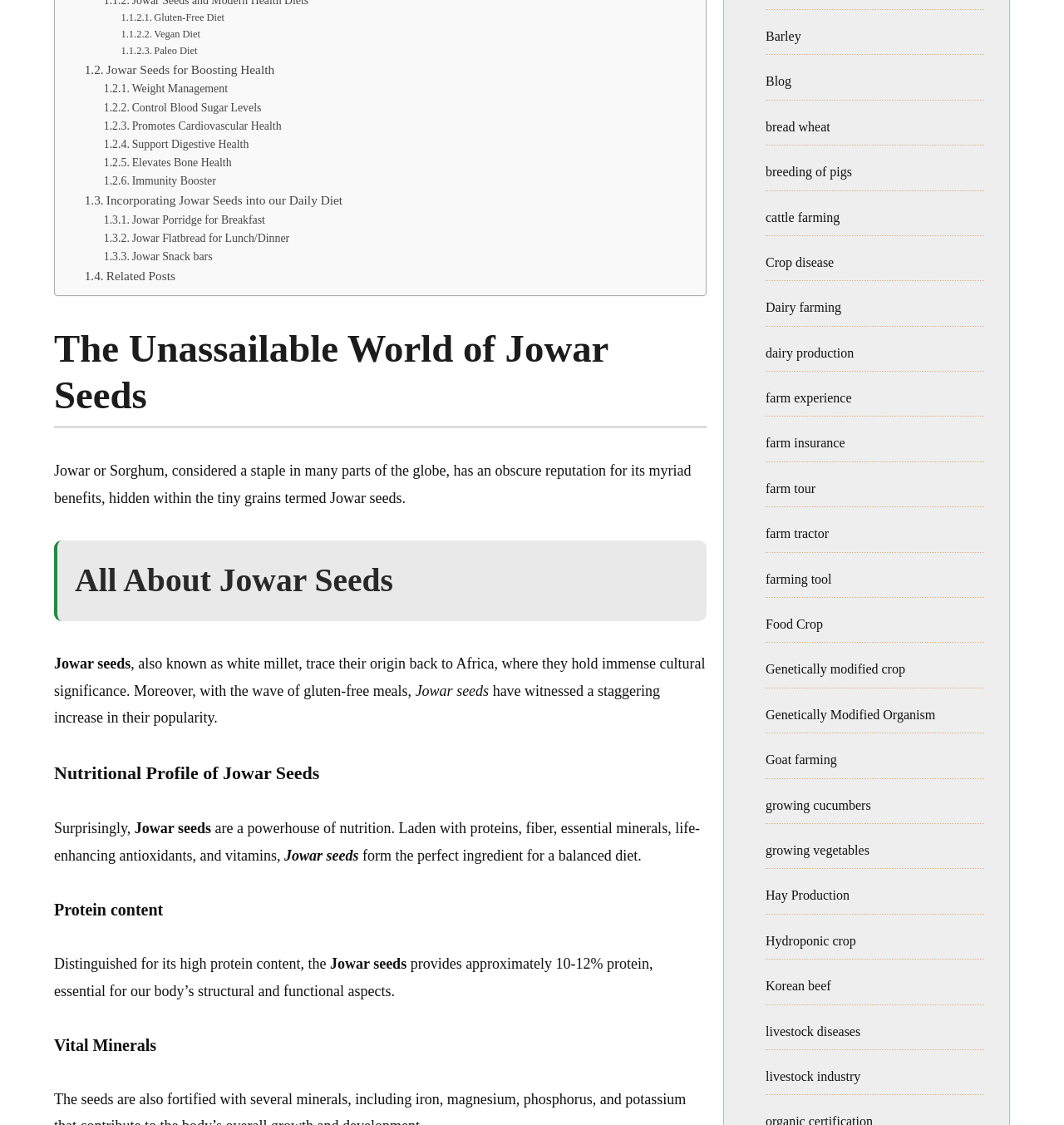Specify the bounding box coordinates (top-left x, top-left y, bottom-right x, bottom-right y) of the UI element in the screenshot that matches this description: Barley

[0.72, 0.026, 0.753, 0.038]